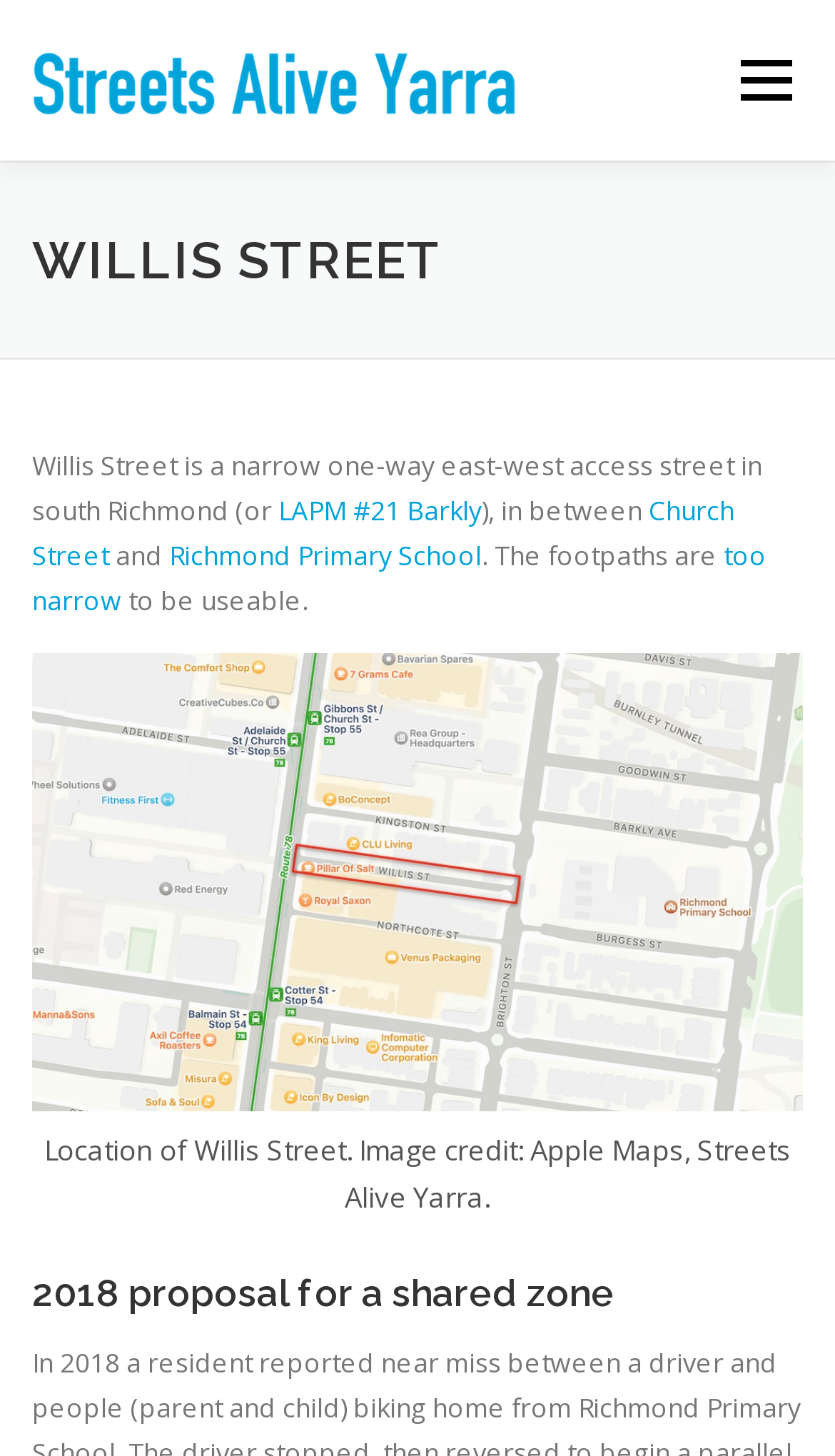Please identify the bounding box coordinates of the area that needs to be clicked to follow this instruction: "Explore Better for women".

[0.041, 0.221, 0.703, 0.284]